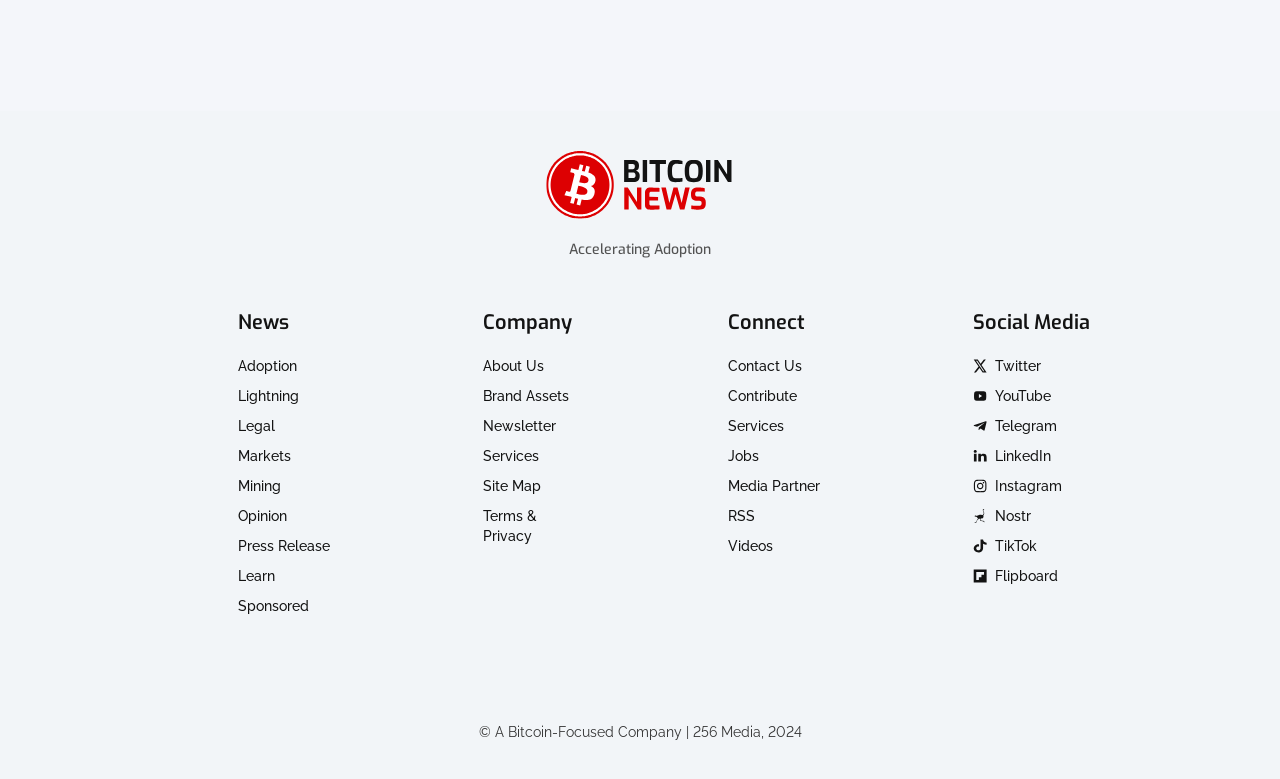Identify the bounding box coordinates for the UI element described as follows: Legal. Use the format (top-left x, top-left y, bottom-right x, bottom-right y) and ensure all values are floating point numbers between 0 and 1.

[0.186, 0.535, 0.268, 0.56]